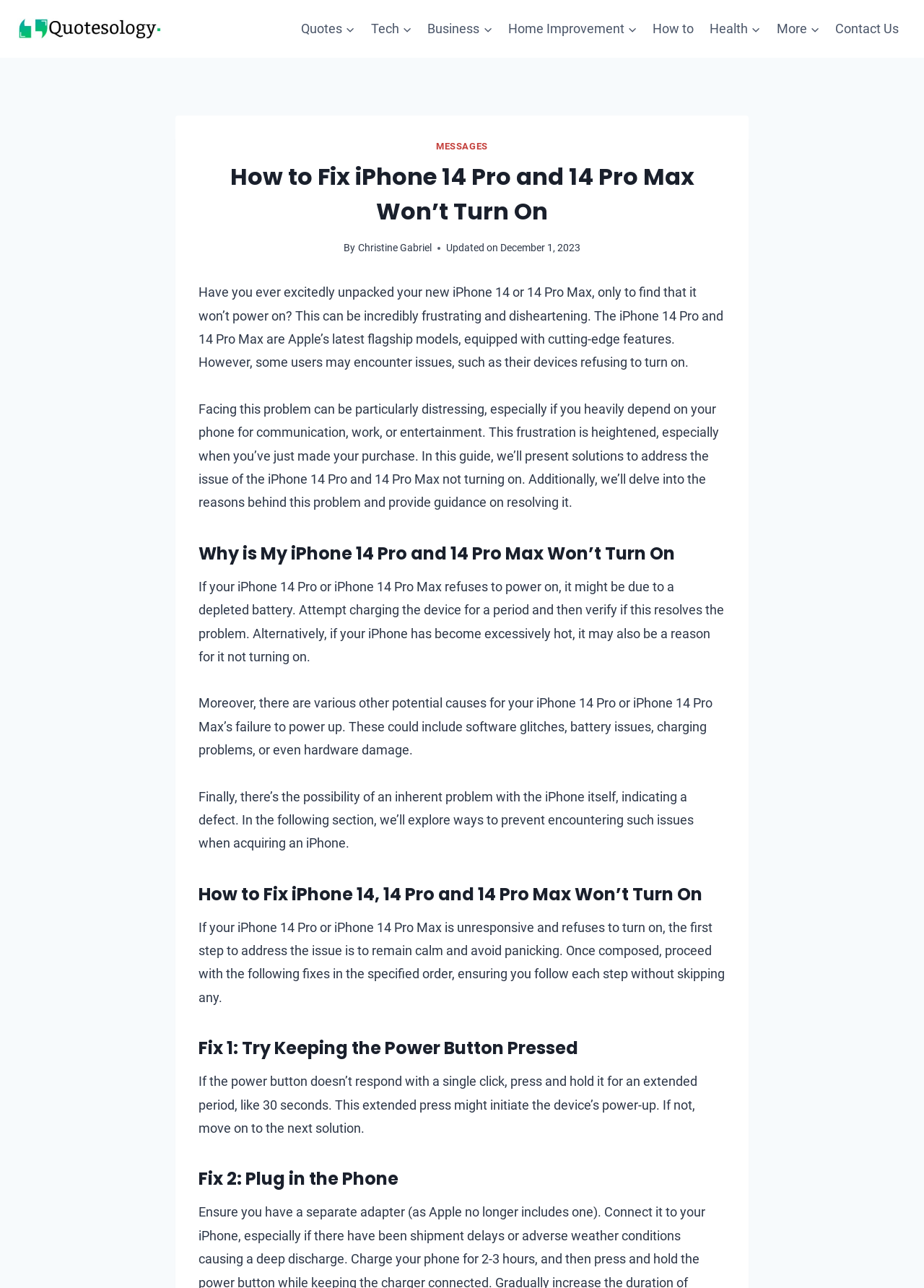Please extract the title of the webpage.

How to Fix iPhone 14 Pro and 14 Pro Max Won’t Turn On